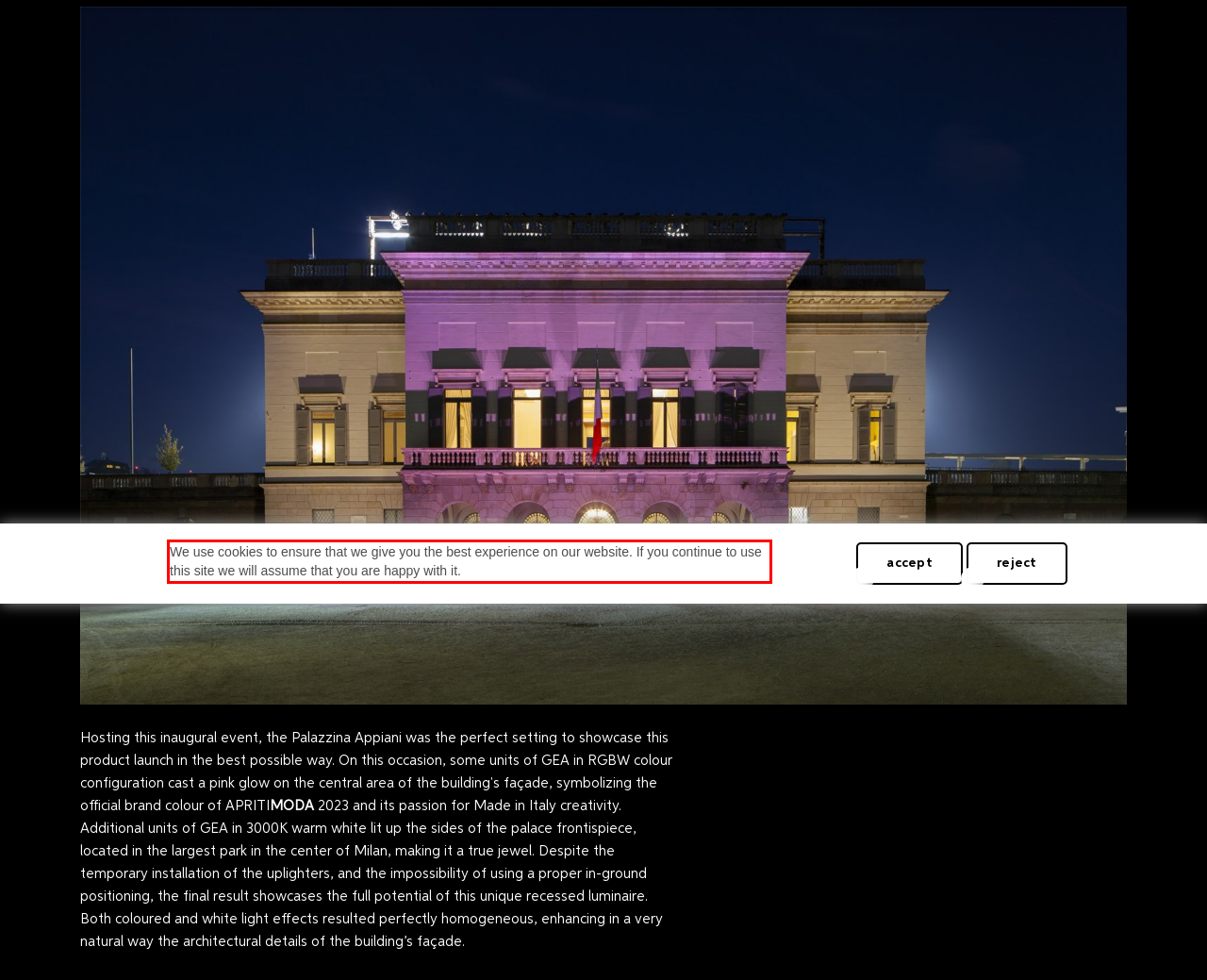You have a screenshot of a webpage, and there is a red bounding box around a UI element. Utilize OCR to extract the text within this red bounding box.

We use cookies to ensure that we give you the best experience on our website. If you continue to use this site we will assume that you are happy with it.